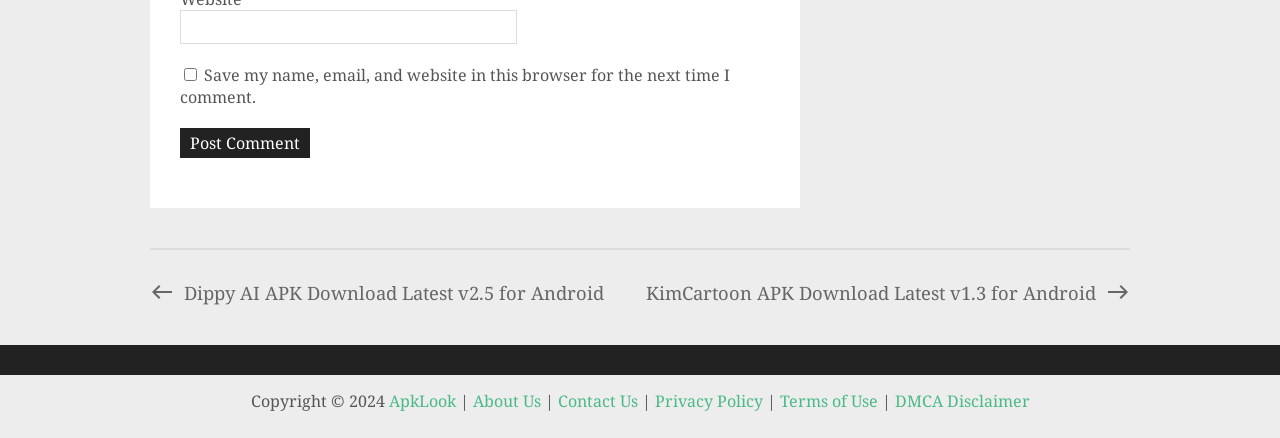Return the bounding box coordinates of the UI element that corresponds to this description: "Privacy Policy". The coordinates must be given as four float numbers in the range of 0 and 1, [left, top, right, bottom].

[0.511, 0.891, 0.596, 0.941]